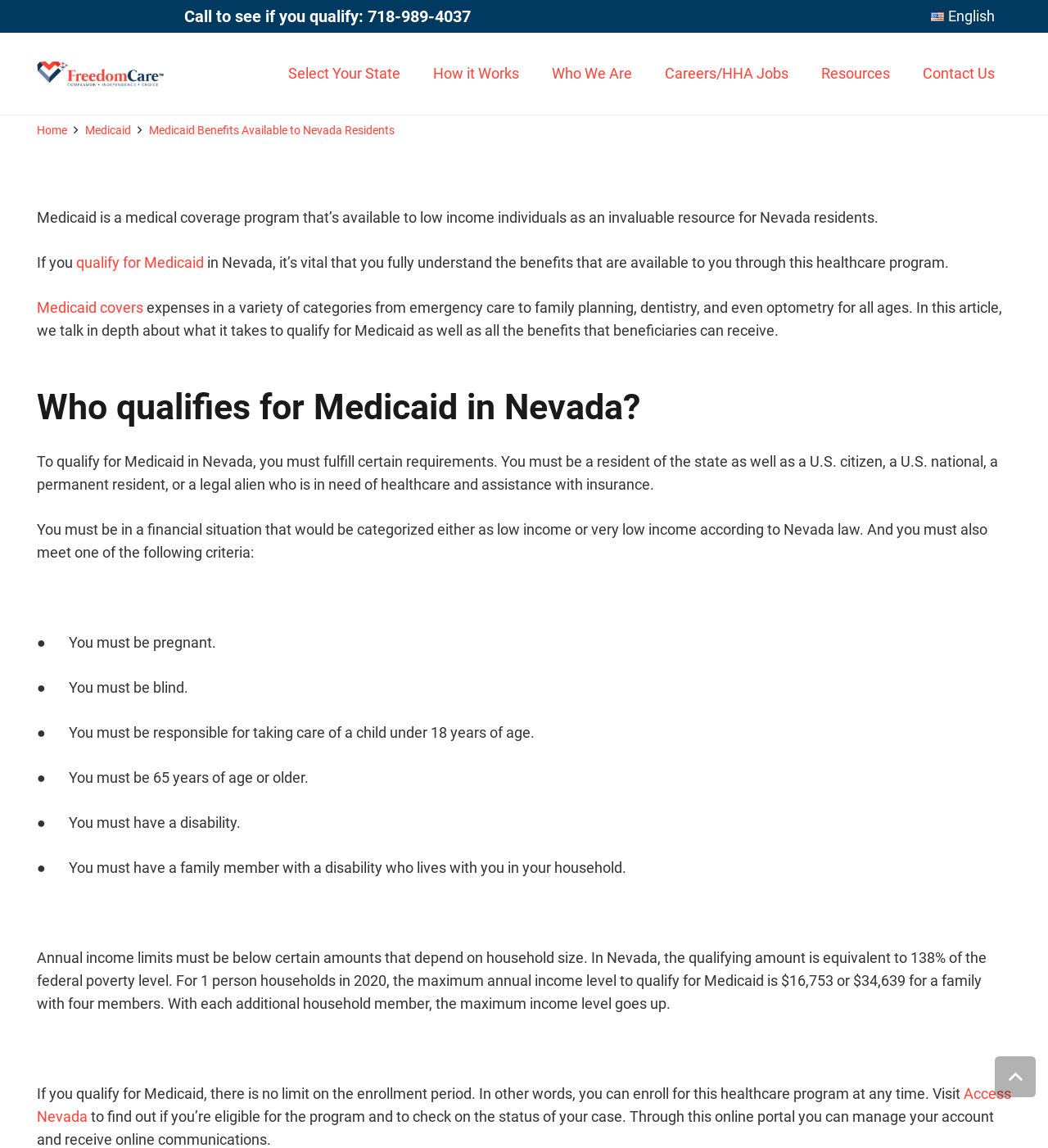Please determine the bounding box coordinates of the element to click in order to execute the following instruction: "Select your state". The coordinates should be four float numbers between 0 and 1, specified as [left, top, right, bottom].

[0.259, 0.046, 0.398, 0.082]